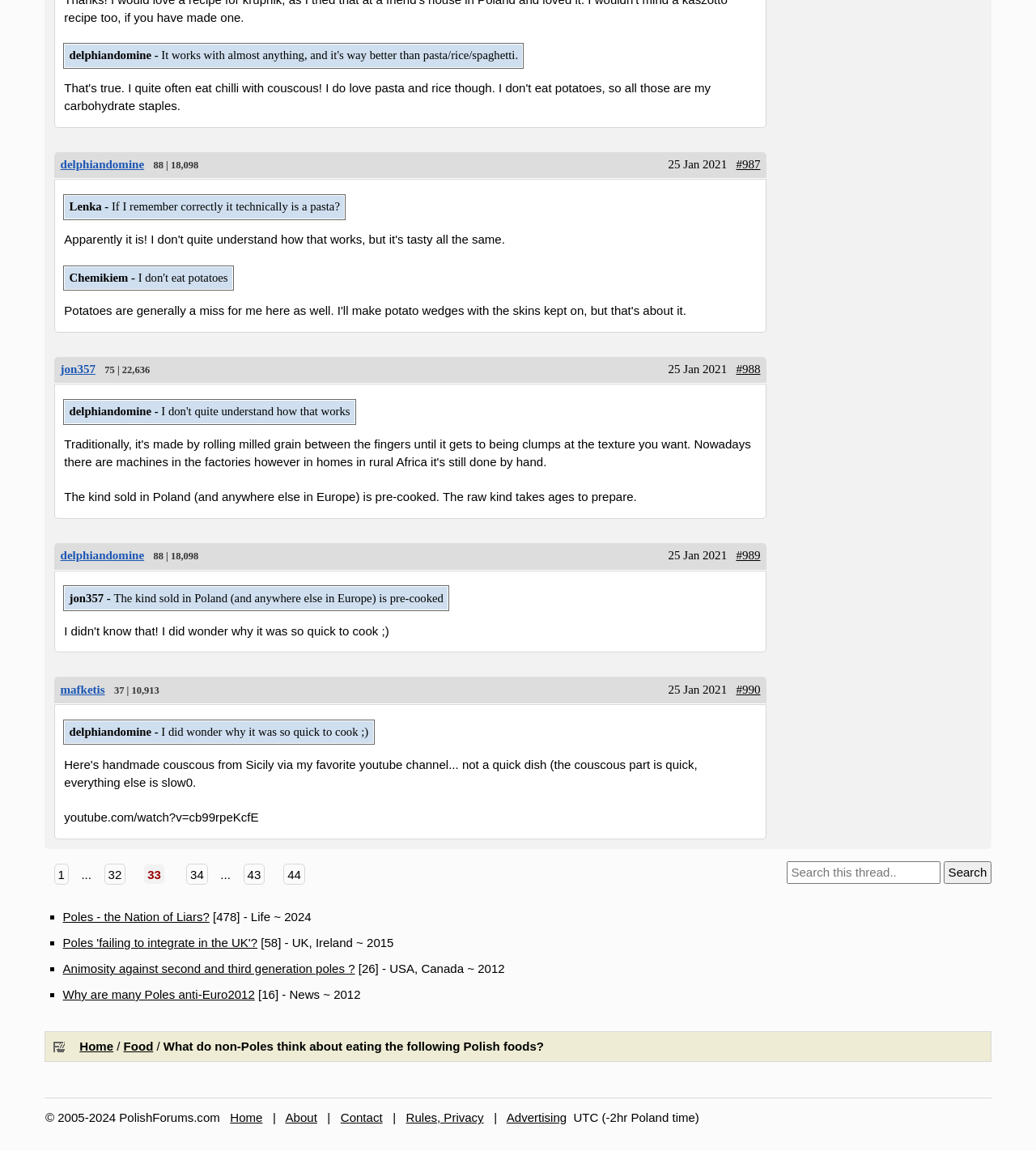Provide a one-word or short-phrase response to the question:
How many articles are displayed on the webpage?

4